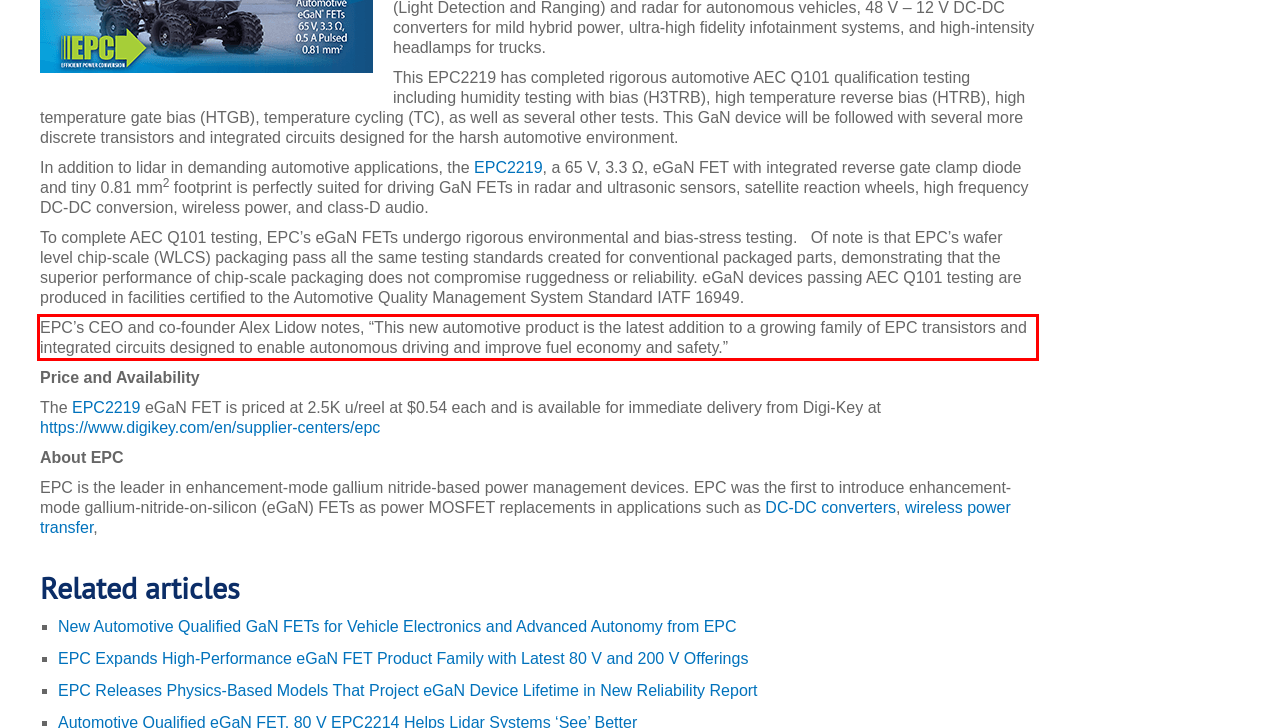Please identify and extract the text content from the UI element encased in a red bounding box on the provided webpage screenshot.

EPC’s CEO and co-founder Alex Lidow notes, “This new automotive product is the latest addition to a growing family of EPC transistors and integrated circuits designed to enable autonomous driving and improve fuel economy and safety.”